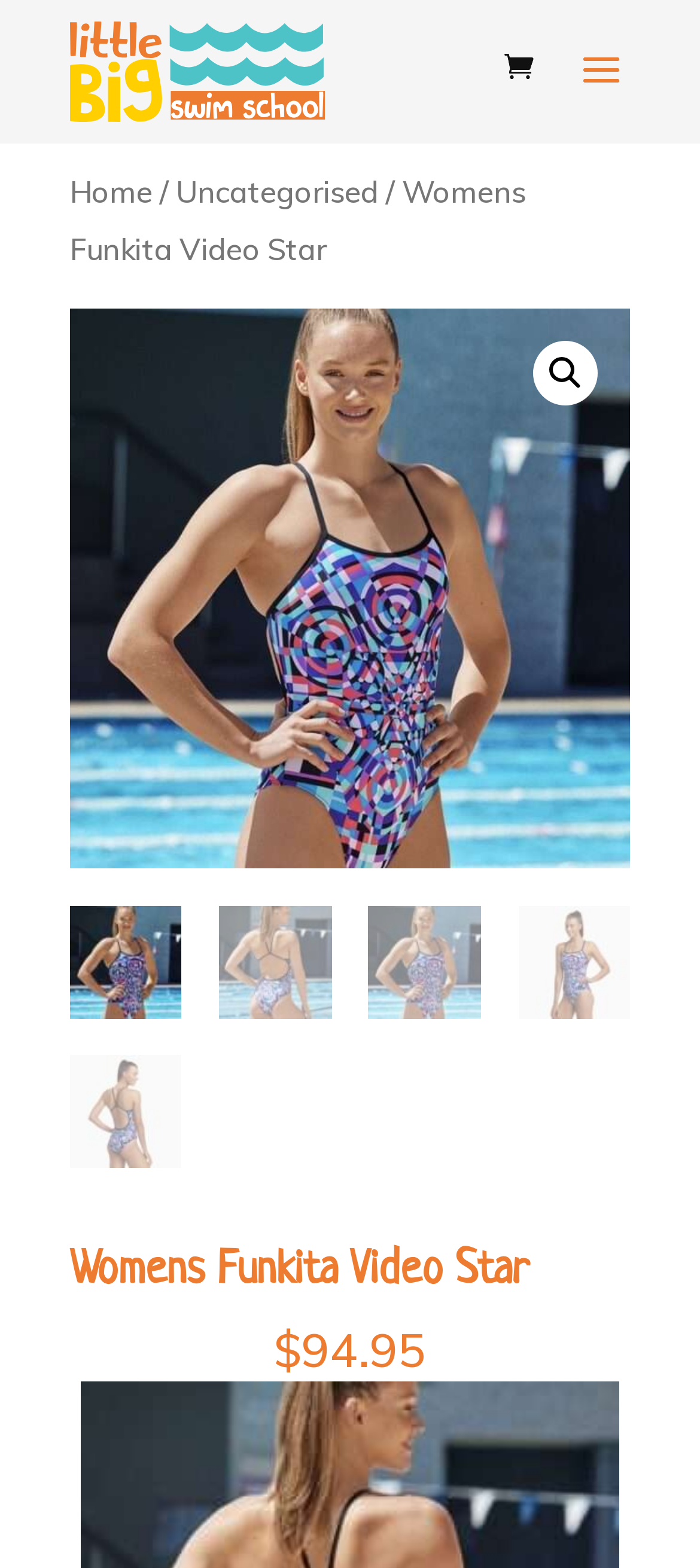What is the name of the swimwear brand? Based on the screenshot, please respond with a single word or phrase.

Funkita